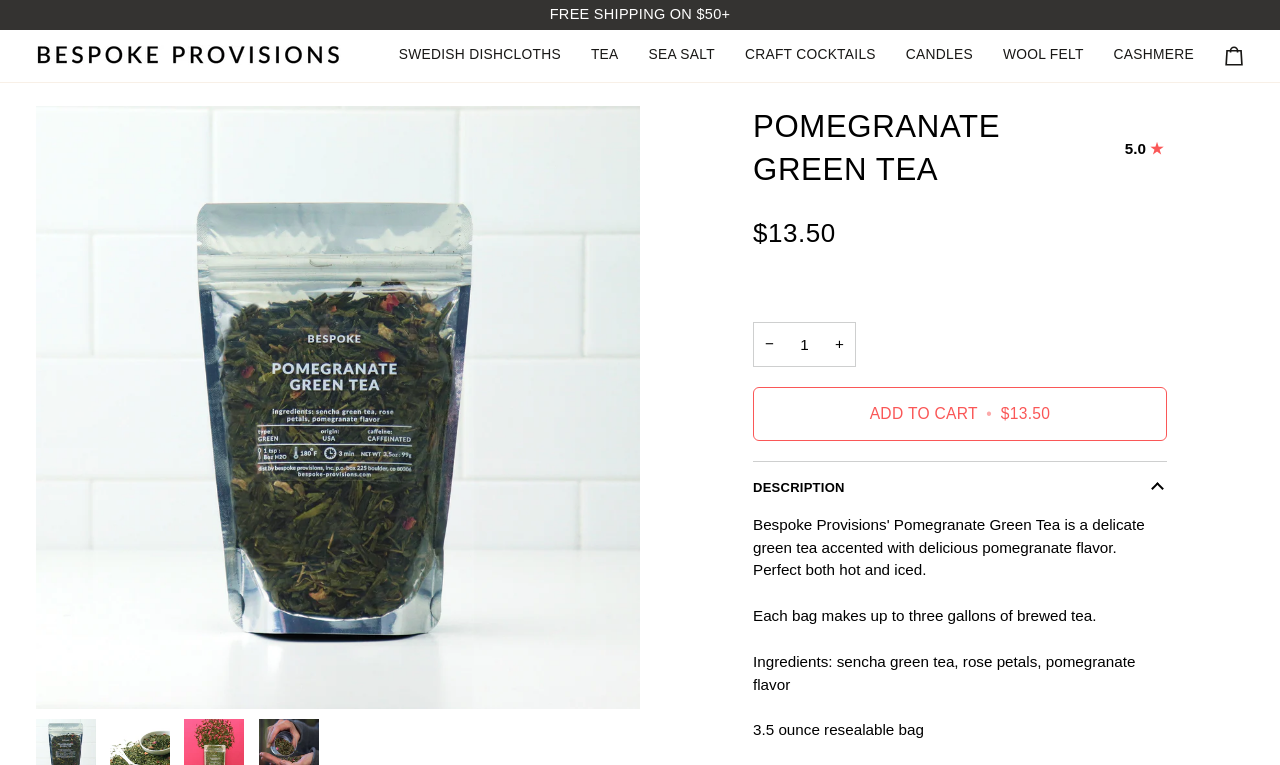Locate the bounding box coordinates for the element described below: "SEA SALT". The coordinates must be four float values between 0 and 1, formatted as [left, top, right, bottom].

[0.495, 0.039, 0.57, 0.107]